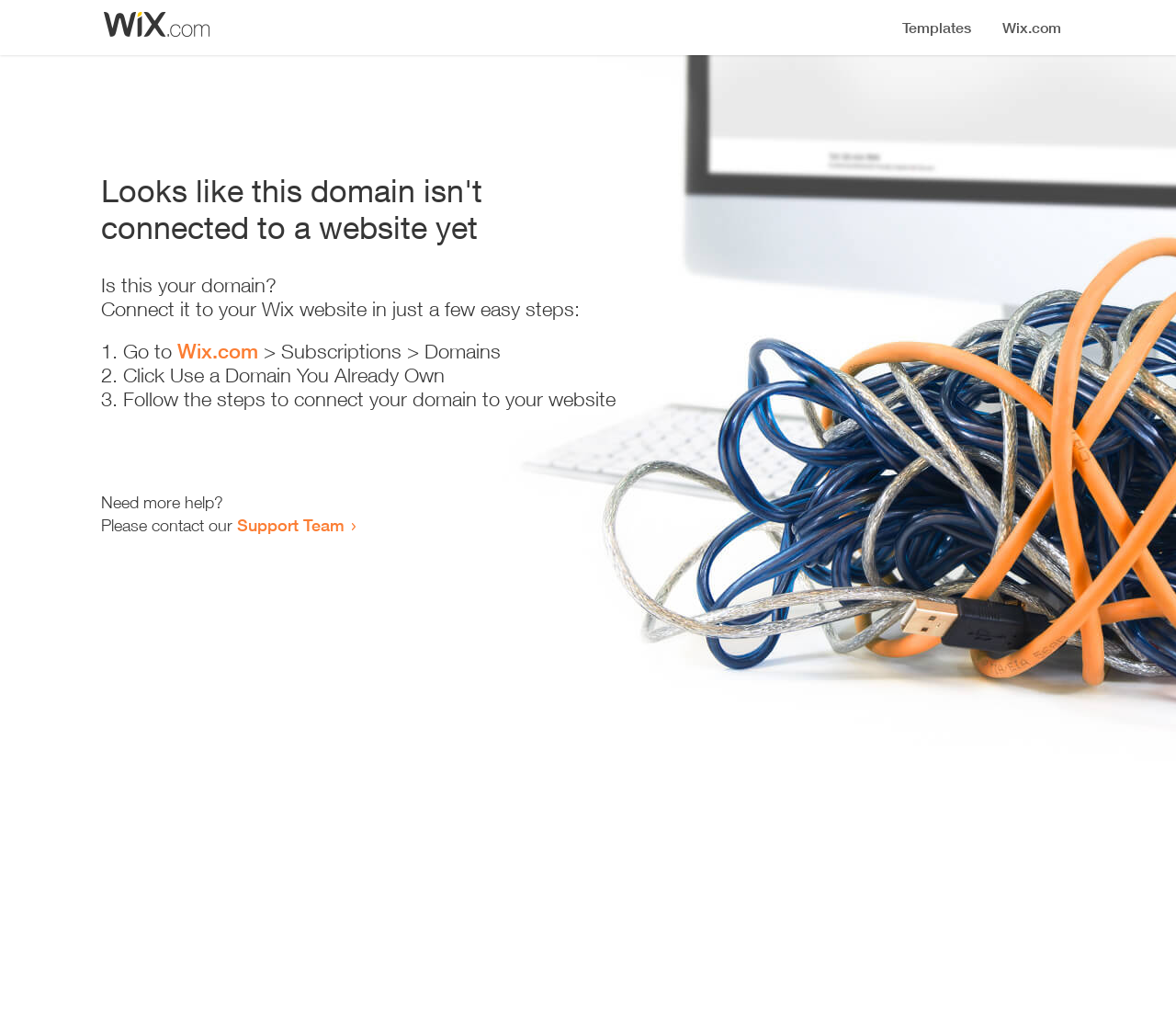Provide a short answer to the following question with just one word or phrase: What is required to connect the domain to a website?

Wix website